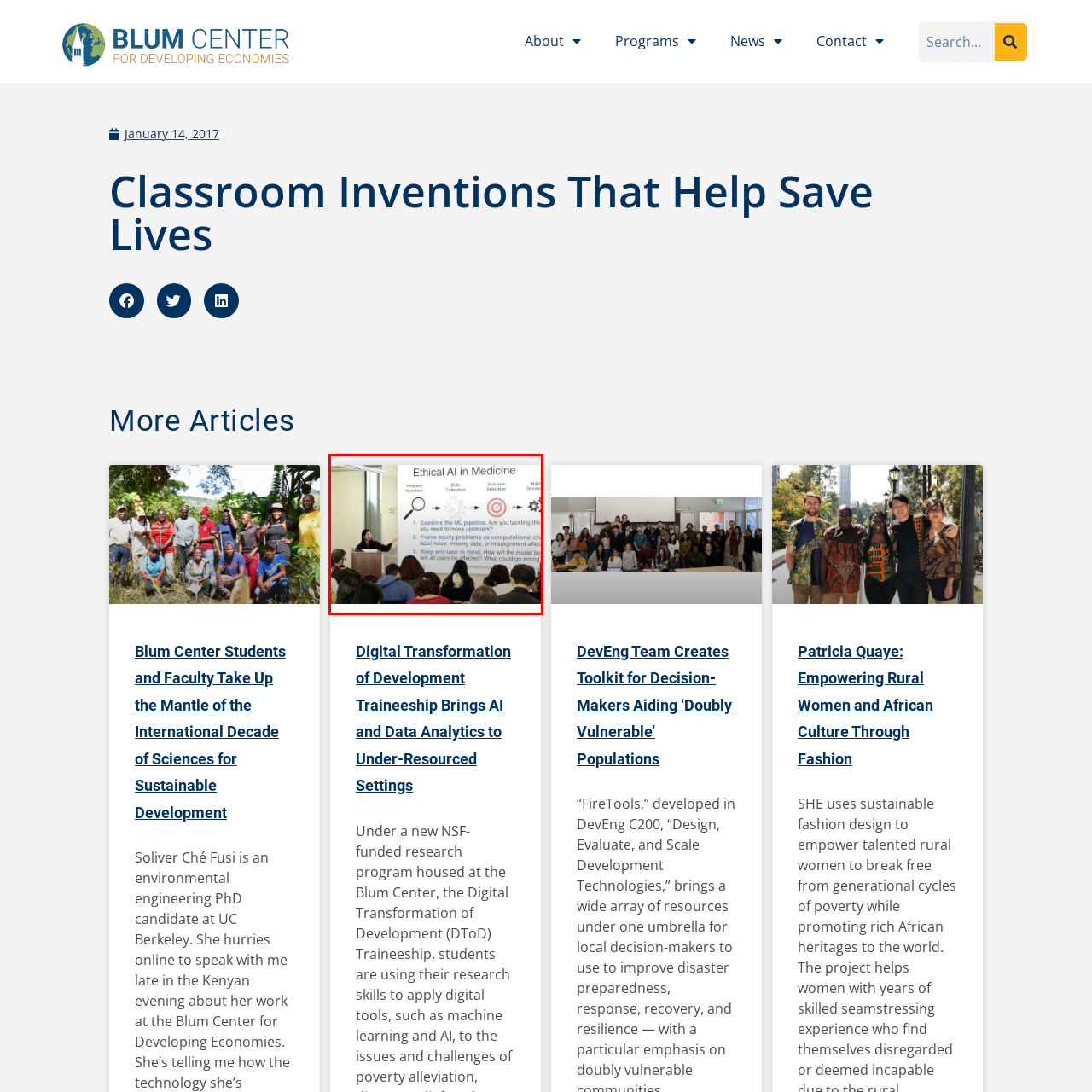What is the topic of the lecture? View the image inside the red bounding box and respond with a concise one-word or short-phrase answer.

Ethical AI in Medicine